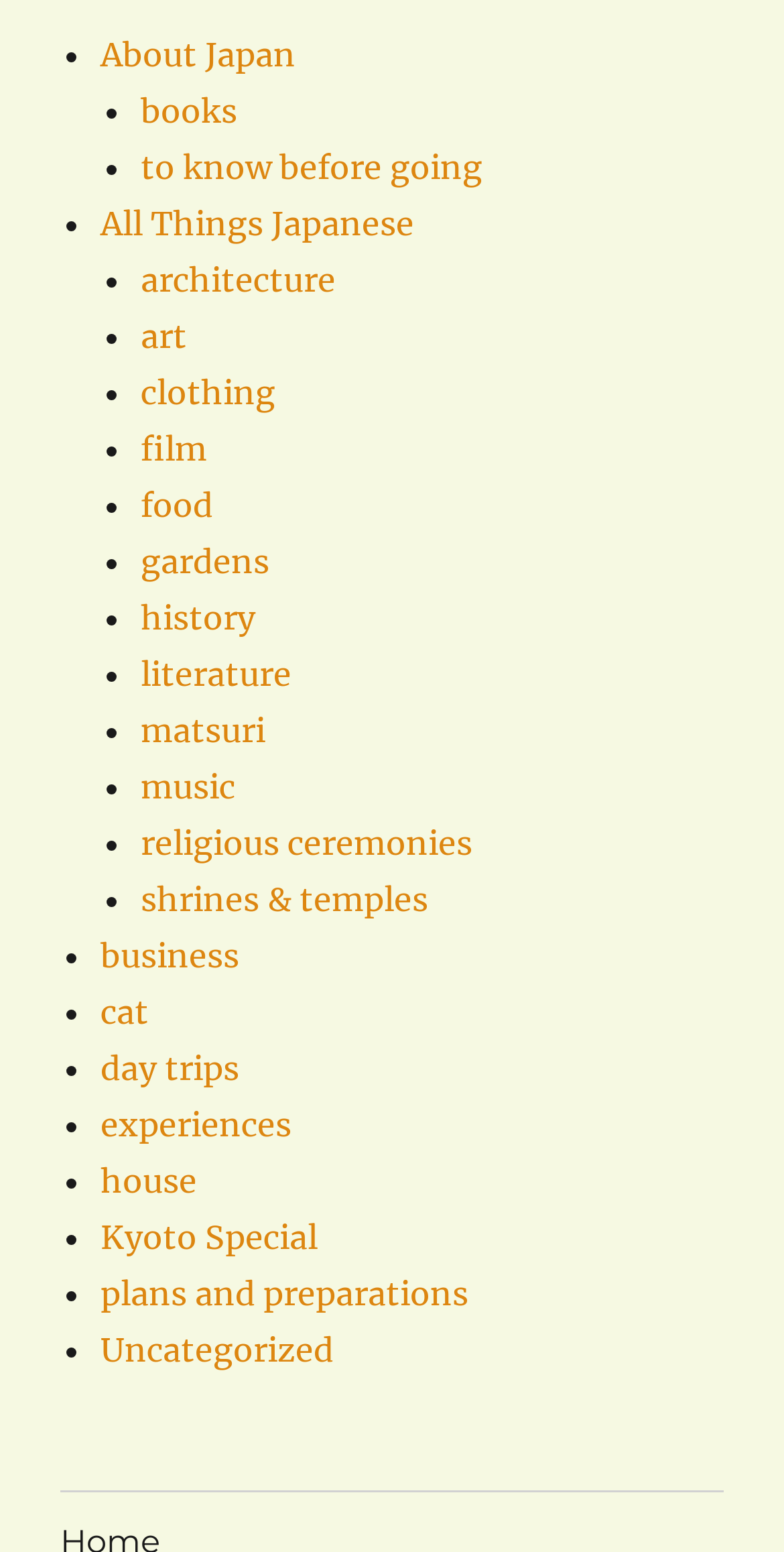Determine the bounding box coordinates of the clickable region to carry out the instruction: "Explore 'All Things Japanese'".

[0.128, 0.131, 0.528, 0.157]